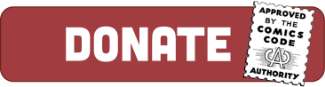Provide a brief response to the question below using a single word or phrase: 
What is the purpose of the button?

To encourage donations